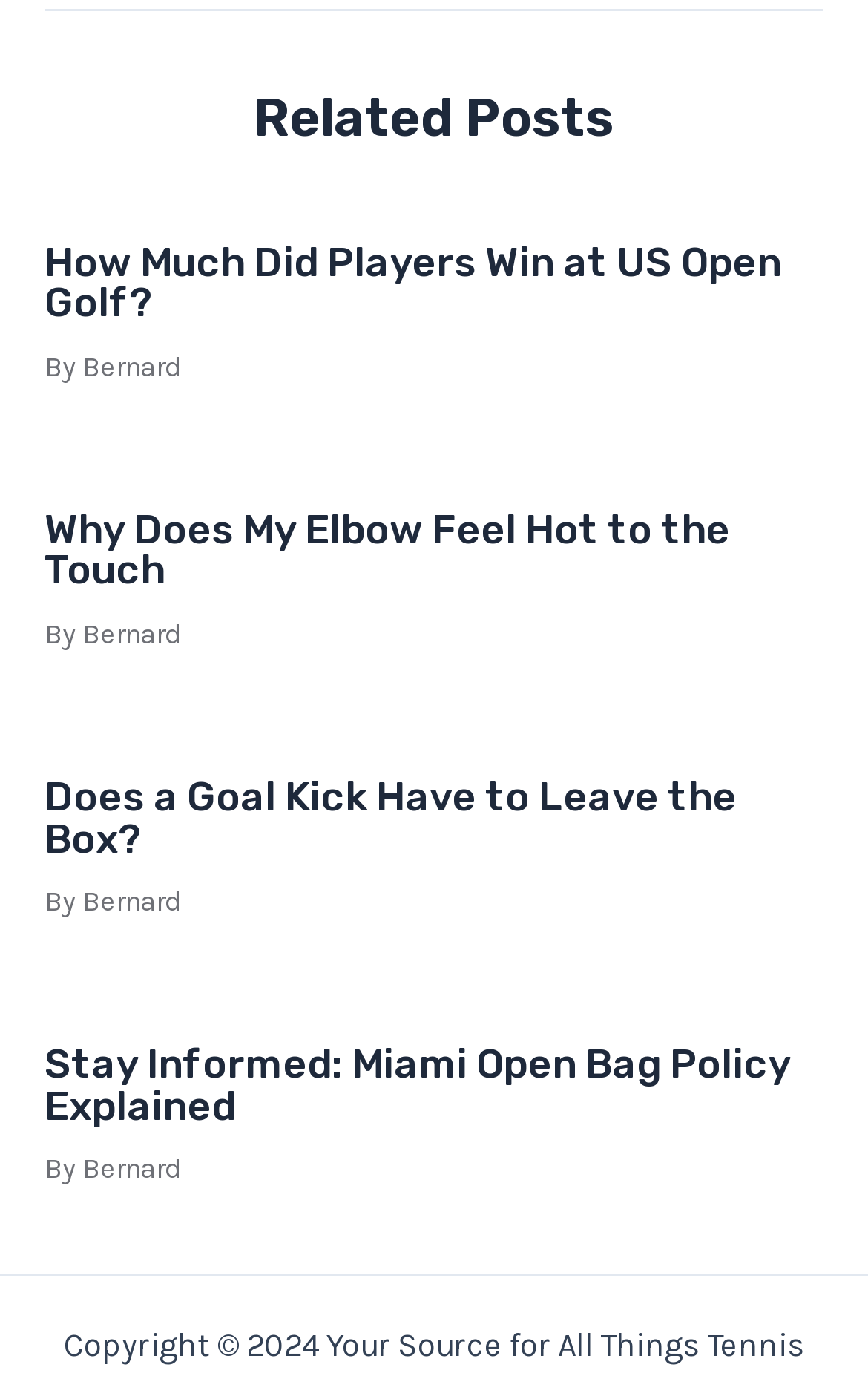Provide a one-word or short-phrase response to the question:
How many related posts are there on this webpage?

4